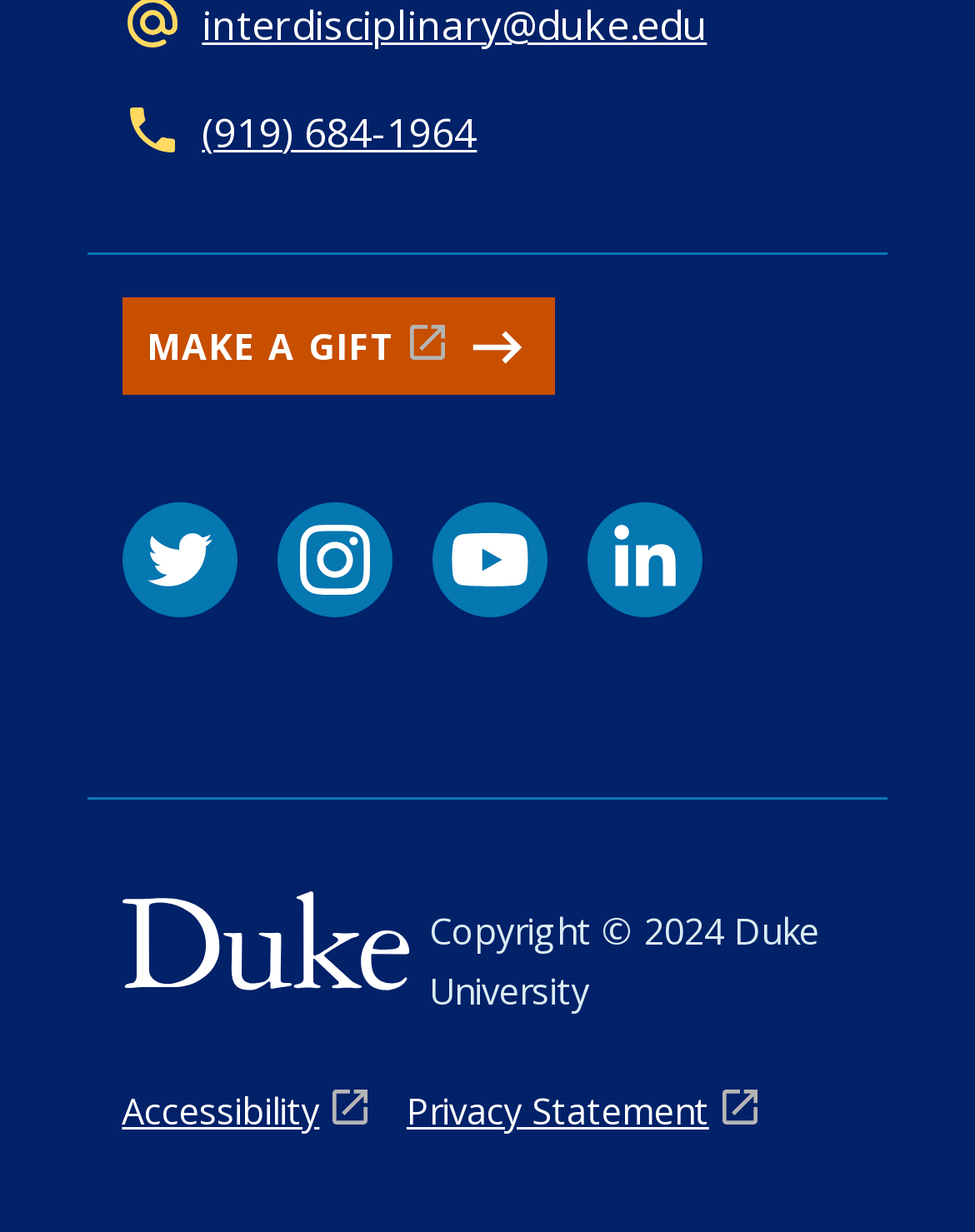Please identify the bounding box coordinates of the clickable area that will fulfill the following instruction: "Check PRIVACY POLICY". The coordinates should be in the format of four float numbers between 0 and 1, i.e., [left, top, right, bottom].

None